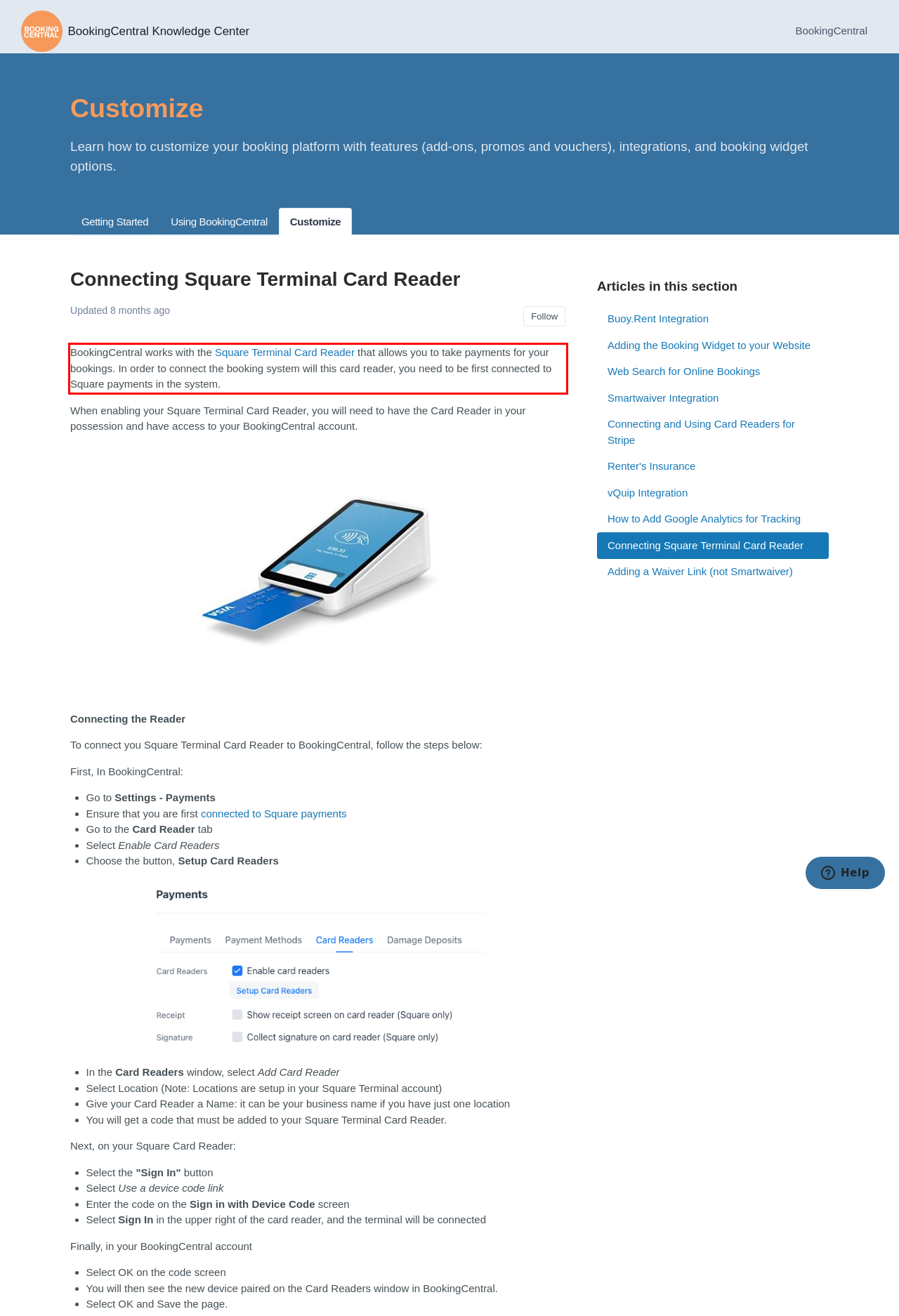Identify the text within the red bounding box on the webpage screenshot and generate the extracted text content.

BookingCentral works with the Square Terminal Card Reader that allows you to take payments for your bookings. In order to connect the booking system will this card reader, you need to be first connected to Square payments in the system.